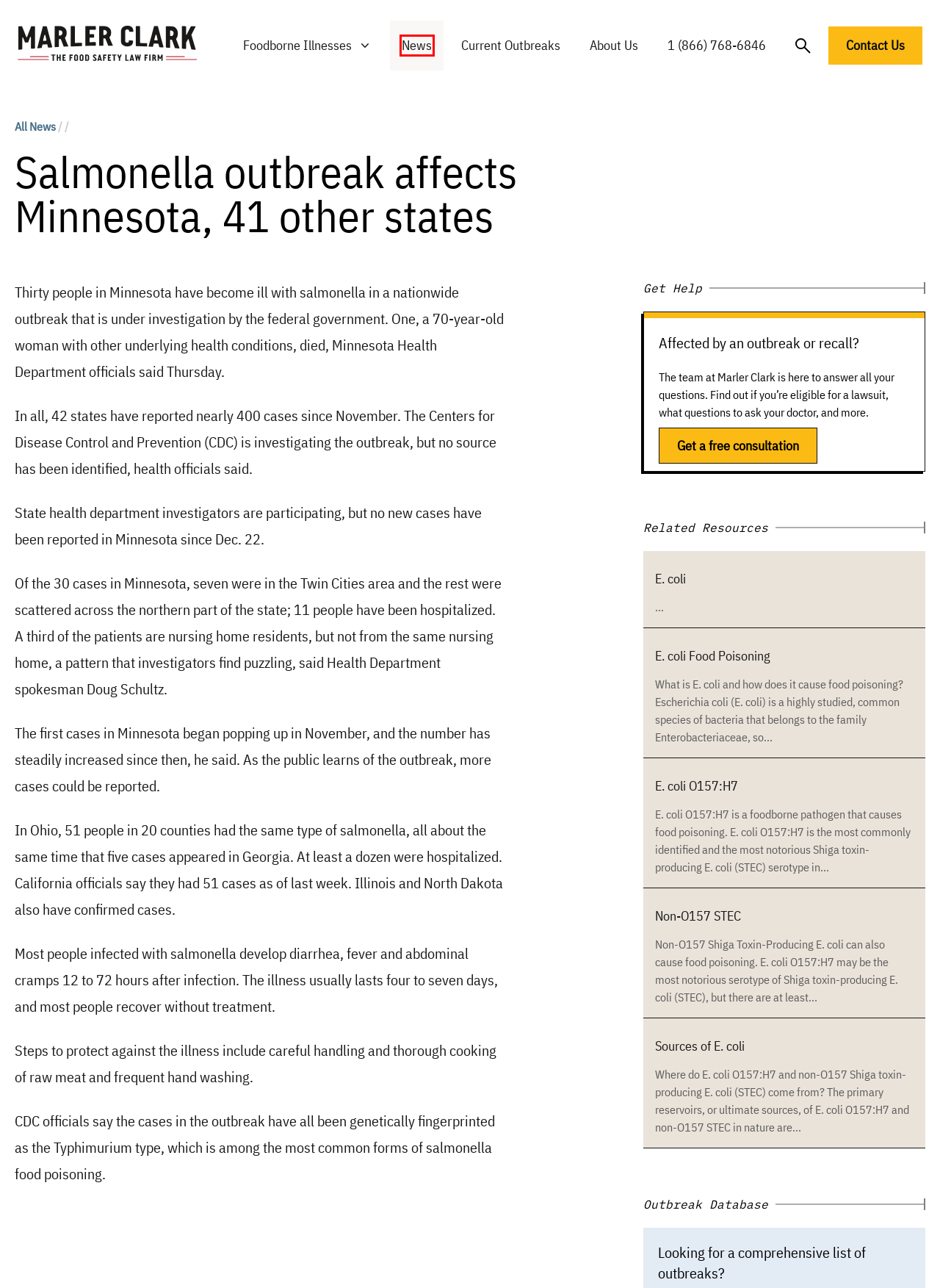Examine the screenshot of a webpage with a red bounding box around an element. Then, select the webpage description that best represents the new page after clicking the highlighted element. Here are the descriptions:
A. Sources of E. coli | Marler Clark
B. Marler Clark | Marler Clark
C. Current Outbreaks and News | Marler Clark
D. Salmonella Outbreak linked to Cucumbers sickens 162 in… | Marler Clark
E. Foodborne Illness Outbreak Database - Sponsored… | Outbreak Database
F. Non-O157 STEC | Marler Clark
G. Contact Food Poisoning Lawyers | Marler Clark
H. E. coli | Marler Clark

B